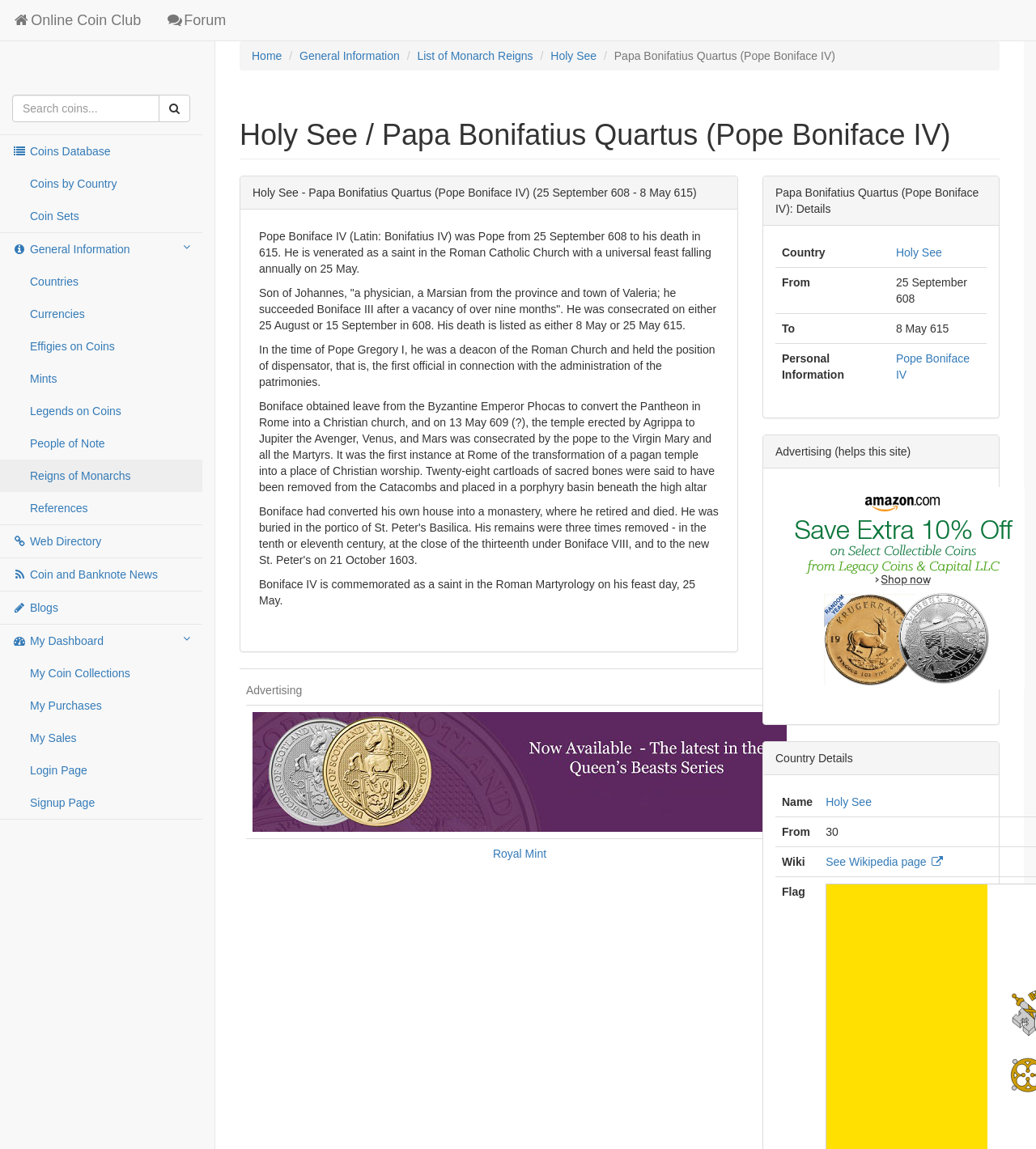Pinpoint the bounding box coordinates of the element to be clicked to execute the instruction: "Buy coins at Amazon".

[0.755, 0.505, 0.989, 0.516]